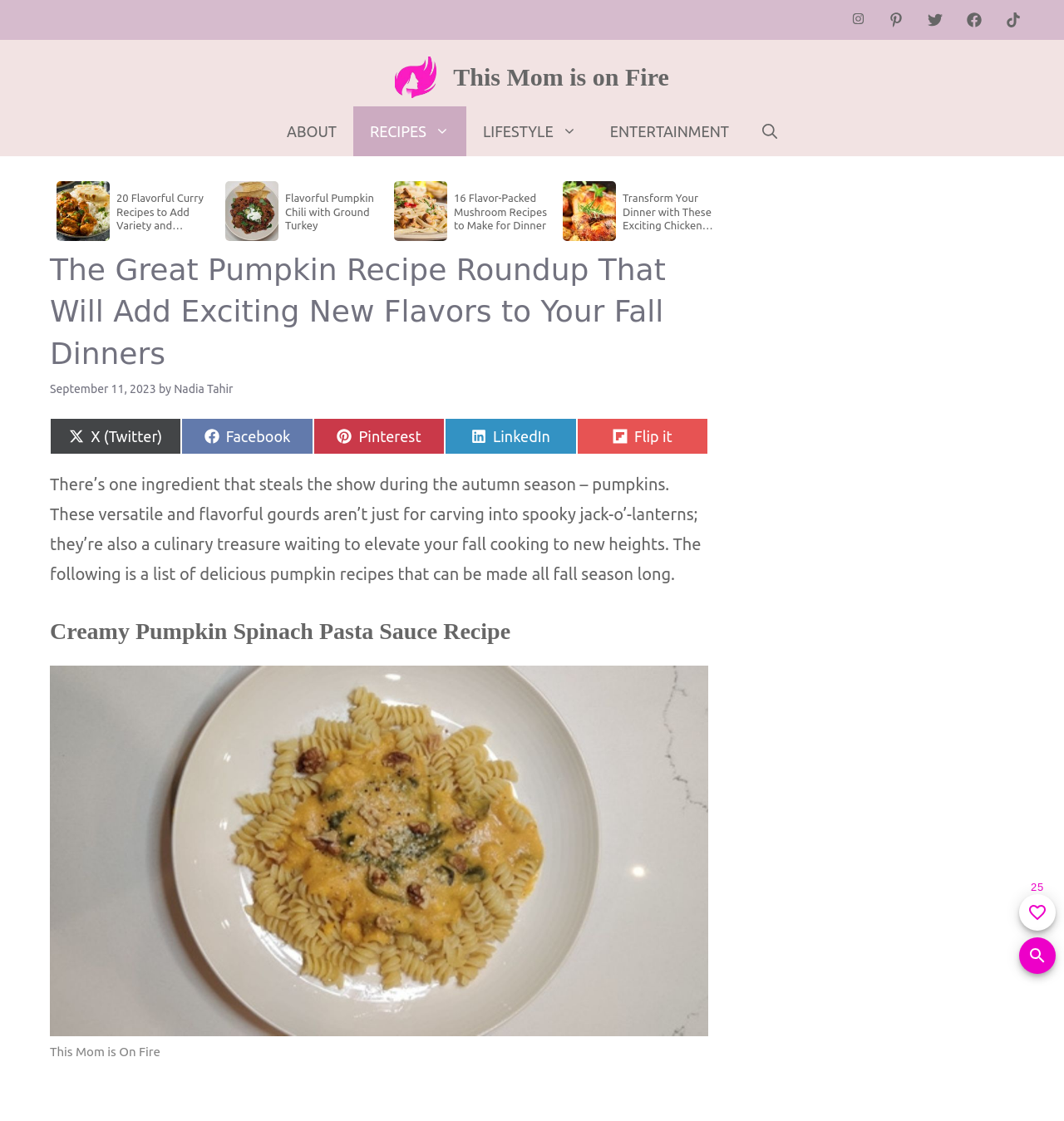Please determine and provide the text content of the webpage's heading.

The Great Pumpkin Recipe Roundup That Will Add Exciting New Flavors to Your Fall Dinners